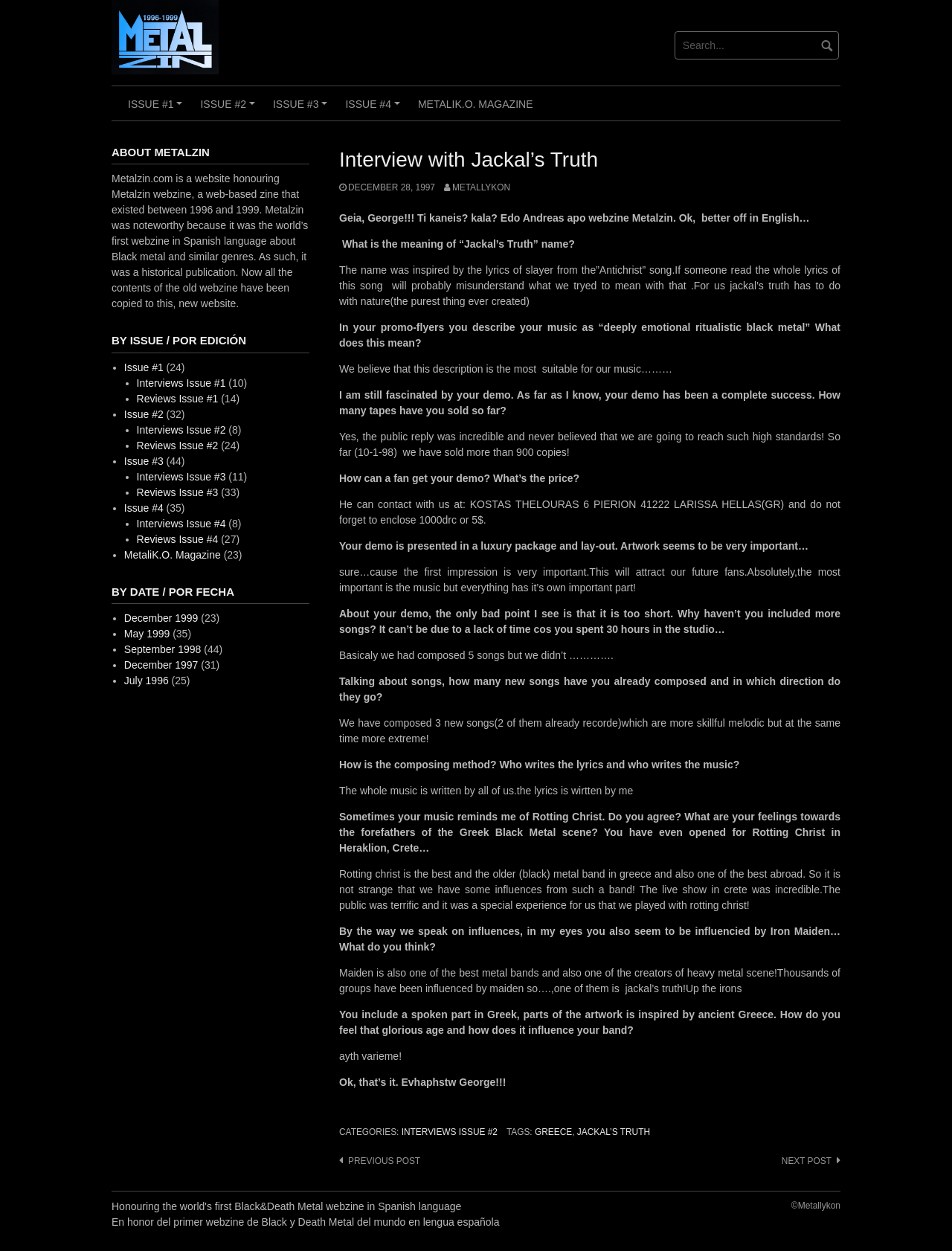What is the name of the webzine?
Carefully examine the image and provide a detailed answer to the question.

The answer can be found in the top section of the webpage, where the logo 'Metalzin' is located, and also in the 'ABOUT METALZIN' section, where the description of Metalzin webzine is provided.